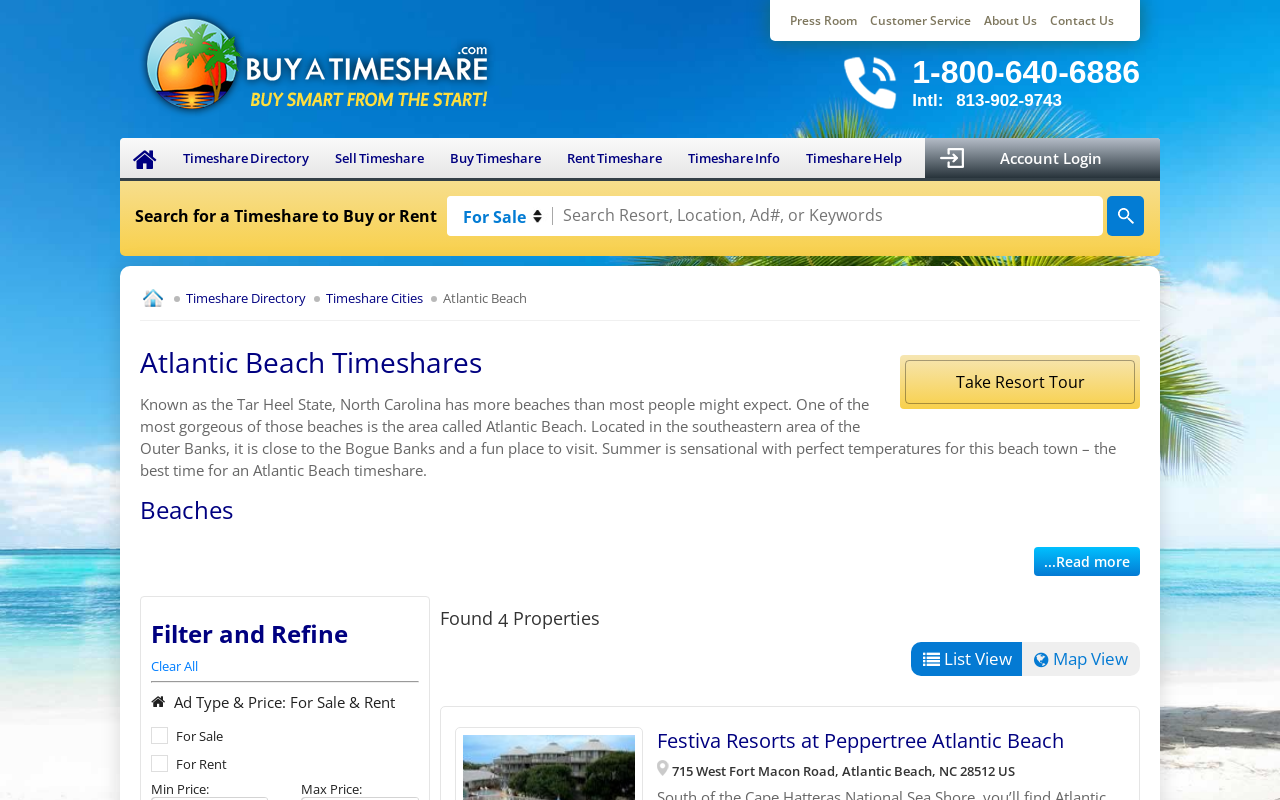Please identify the bounding box coordinates of the element that needs to be clicked to execute the following command: "Read about Sales & Marketing". Provide the bounding box using four float numbers between 0 and 1, formatted as [left, top, right, bottom].

None